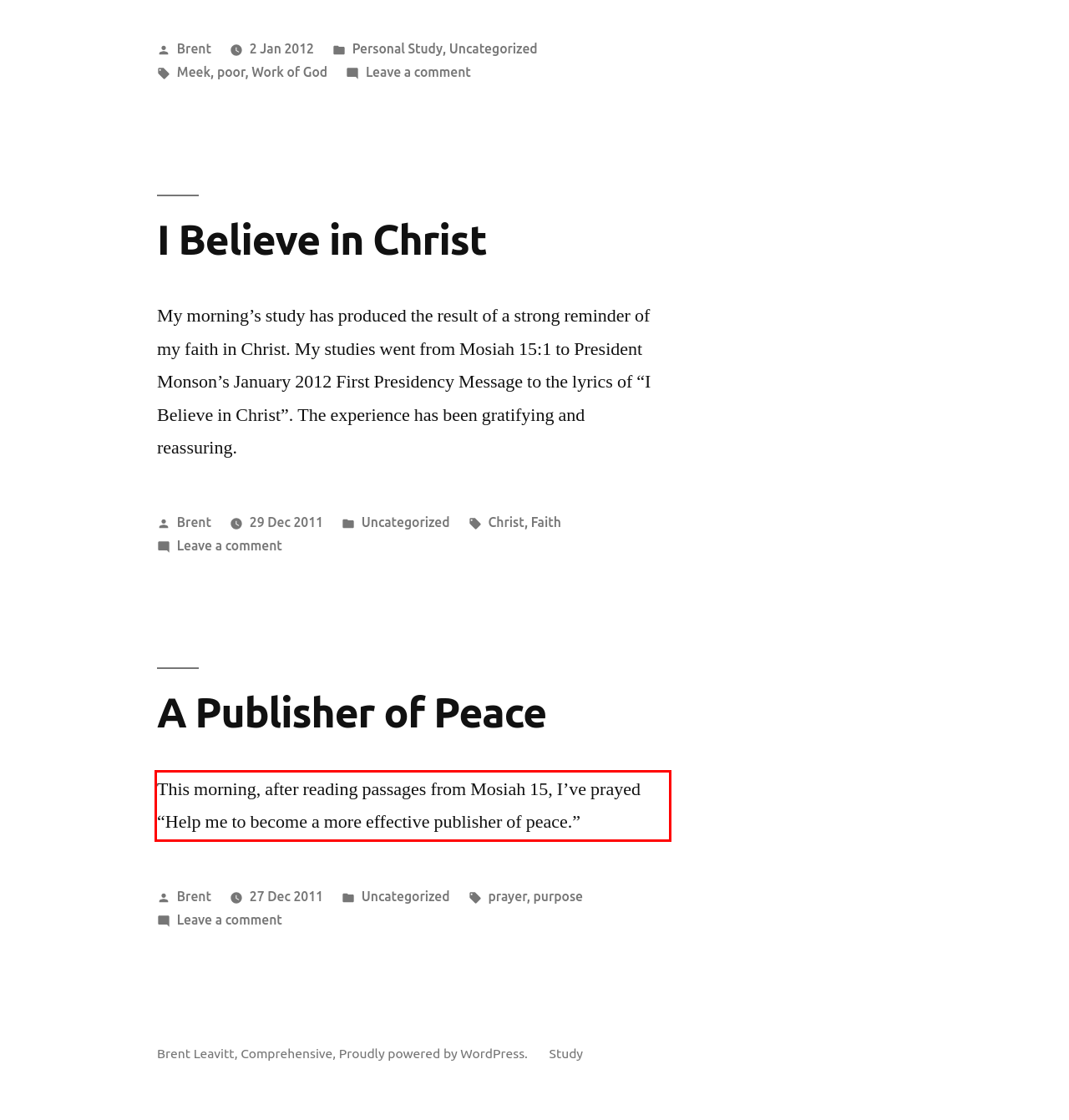You are looking at a screenshot of a webpage with a red rectangle bounding box. Use OCR to identify and extract the text content found inside this red bounding box.

This morning, after reading passages from Mosiah 15, I’ve prayed “Help me to become a more effective publisher of peace.”